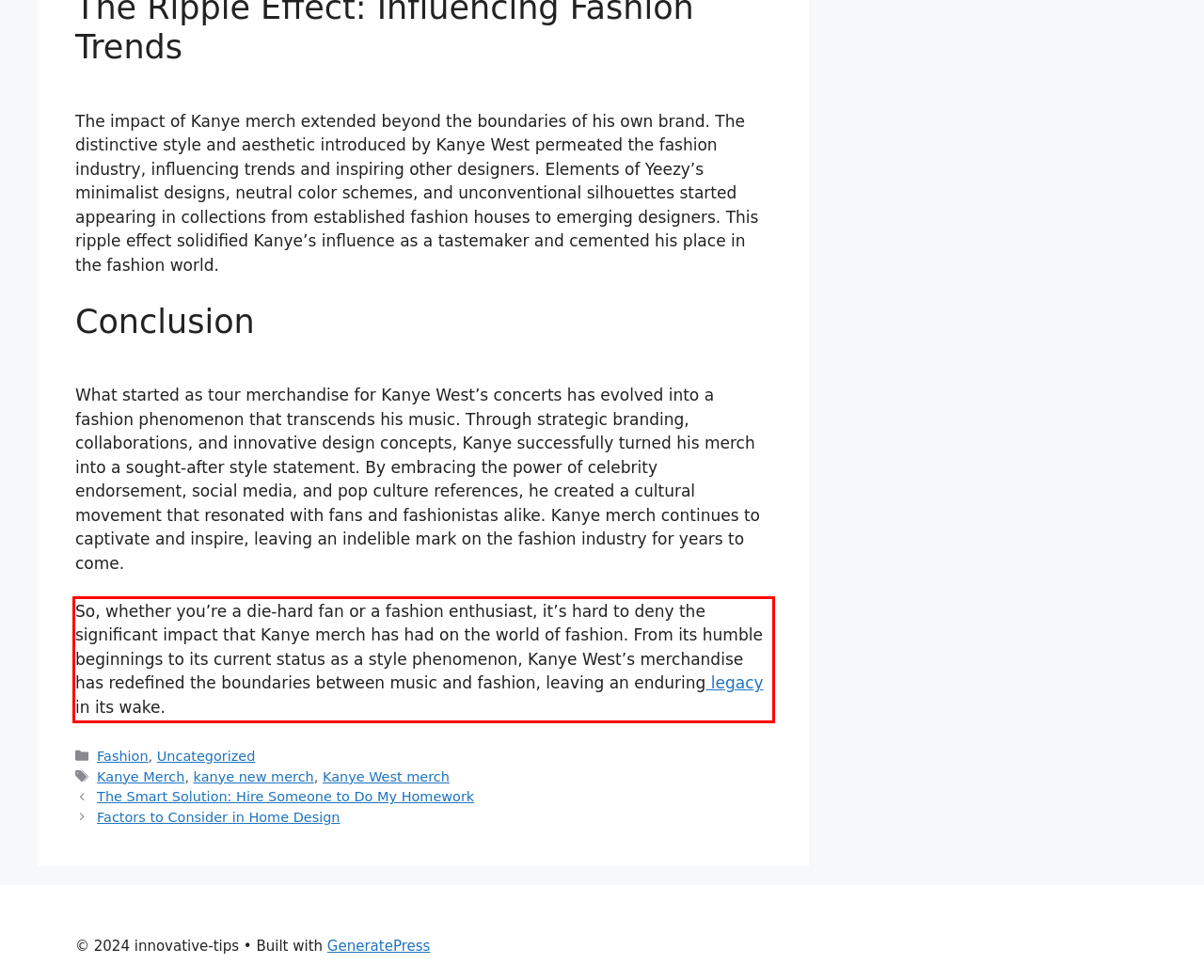Please examine the webpage screenshot containing a red bounding box and use OCR to recognize and output the text inside the red bounding box.

So, whether you’re a die-hard fan or a fashion enthusiast, it’s hard to deny the significant impact that Kanye merch has had on the world of fashion. From its humble beginnings to its current status as a style phenomenon, Kanye West’s merchandise has redefined the boundaries between music and fashion, leaving an enduring legacy in its wake.